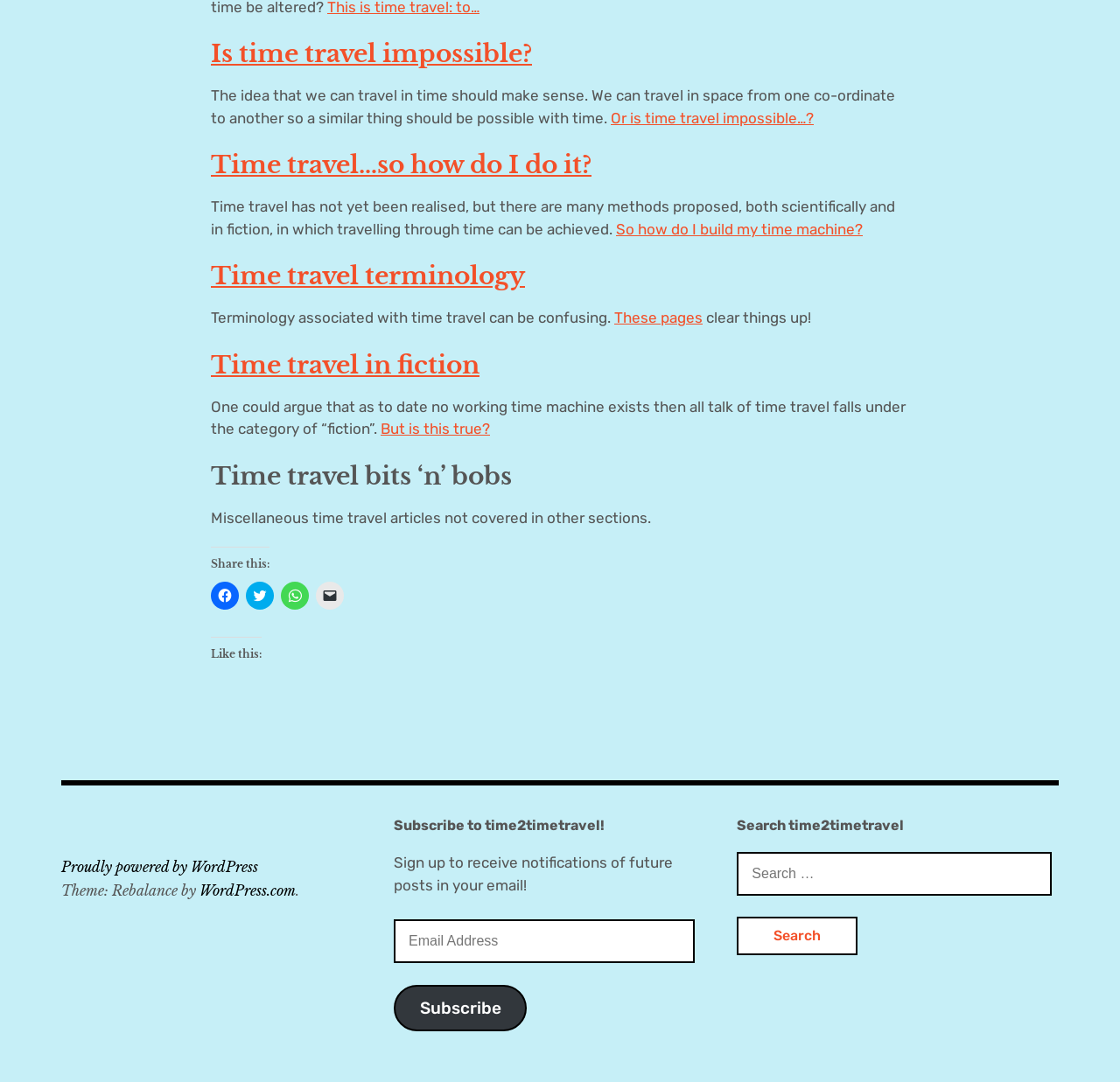Pinpoint the bounding box coordinates of the area that must be clicked to complete this instruction: "Subscribe to time2timetravel".

[0.352, 0.91, 0.47, 0.953]